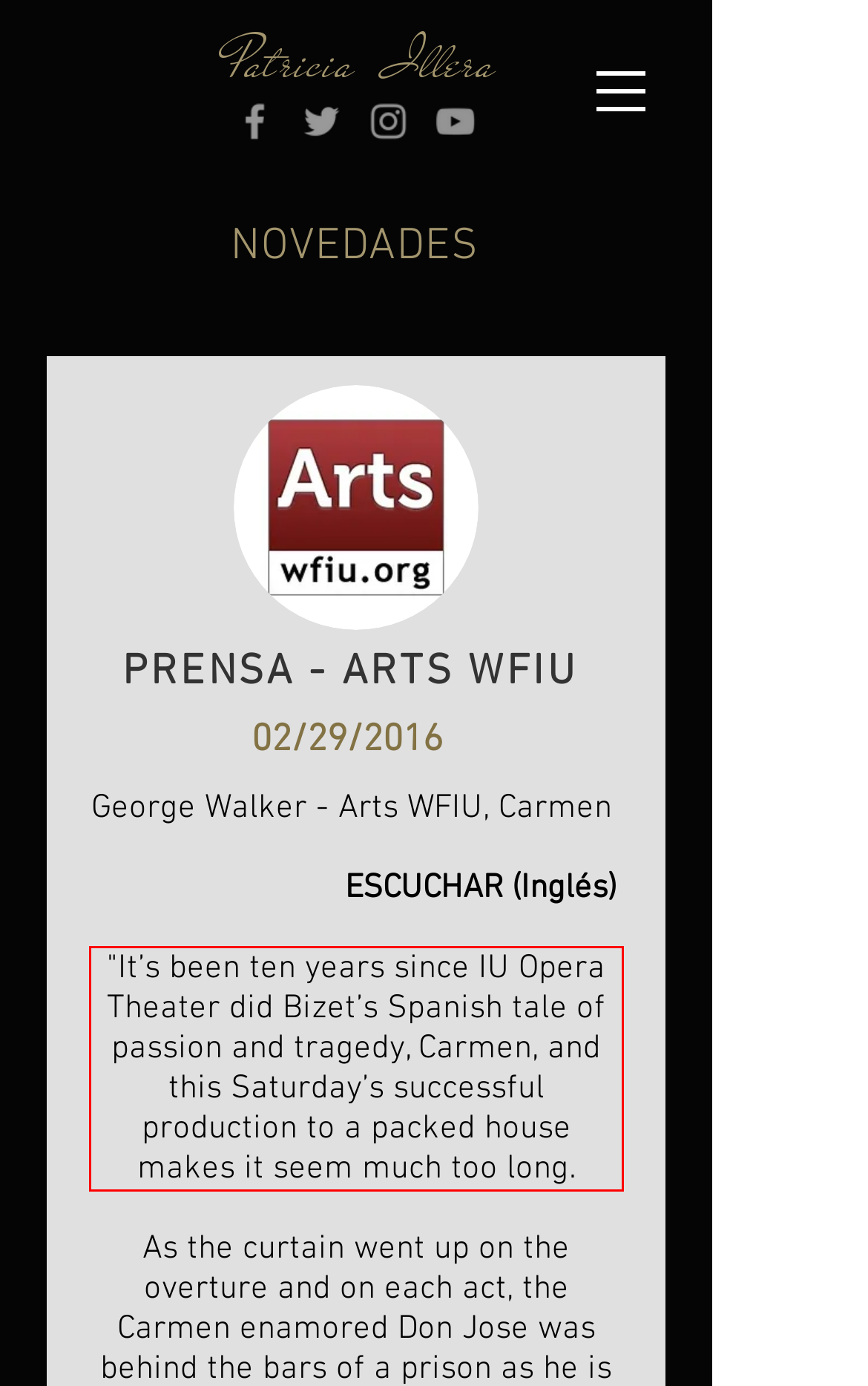Within the screenshot of the webpage, there is a red rectangle. Please recognize and generate the text content inside this red bounding box.

"It’s been ten years since IU Opera Theater did Bizet’s Spanish tale of passion and tragedy, Carmen, and this Saturday’s successful production to a packed house makes it seem much too long.